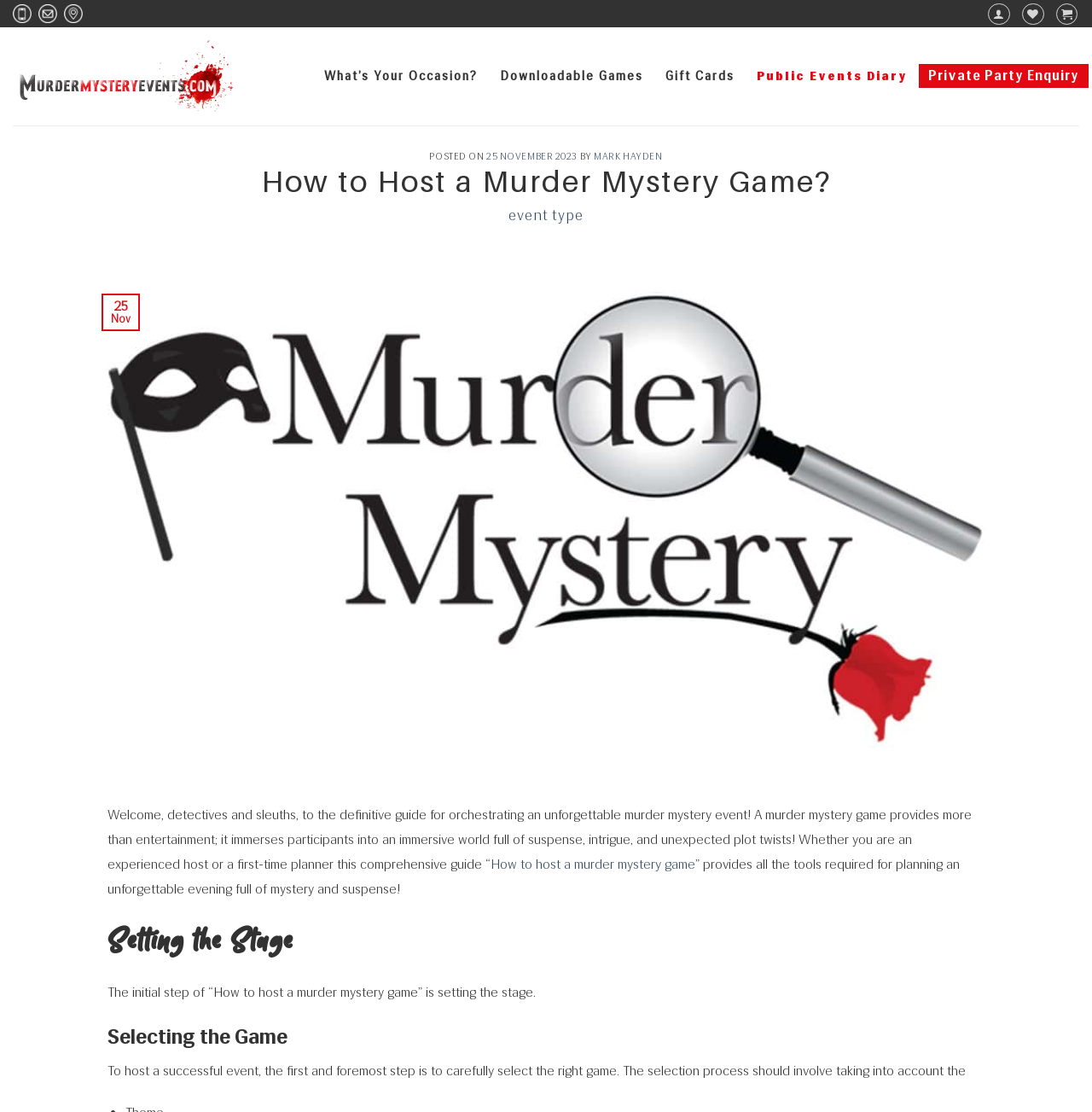What should be considered when selecting a murder mystery game? Please answer the question using a single word or phrase based on the image.

Number of participants